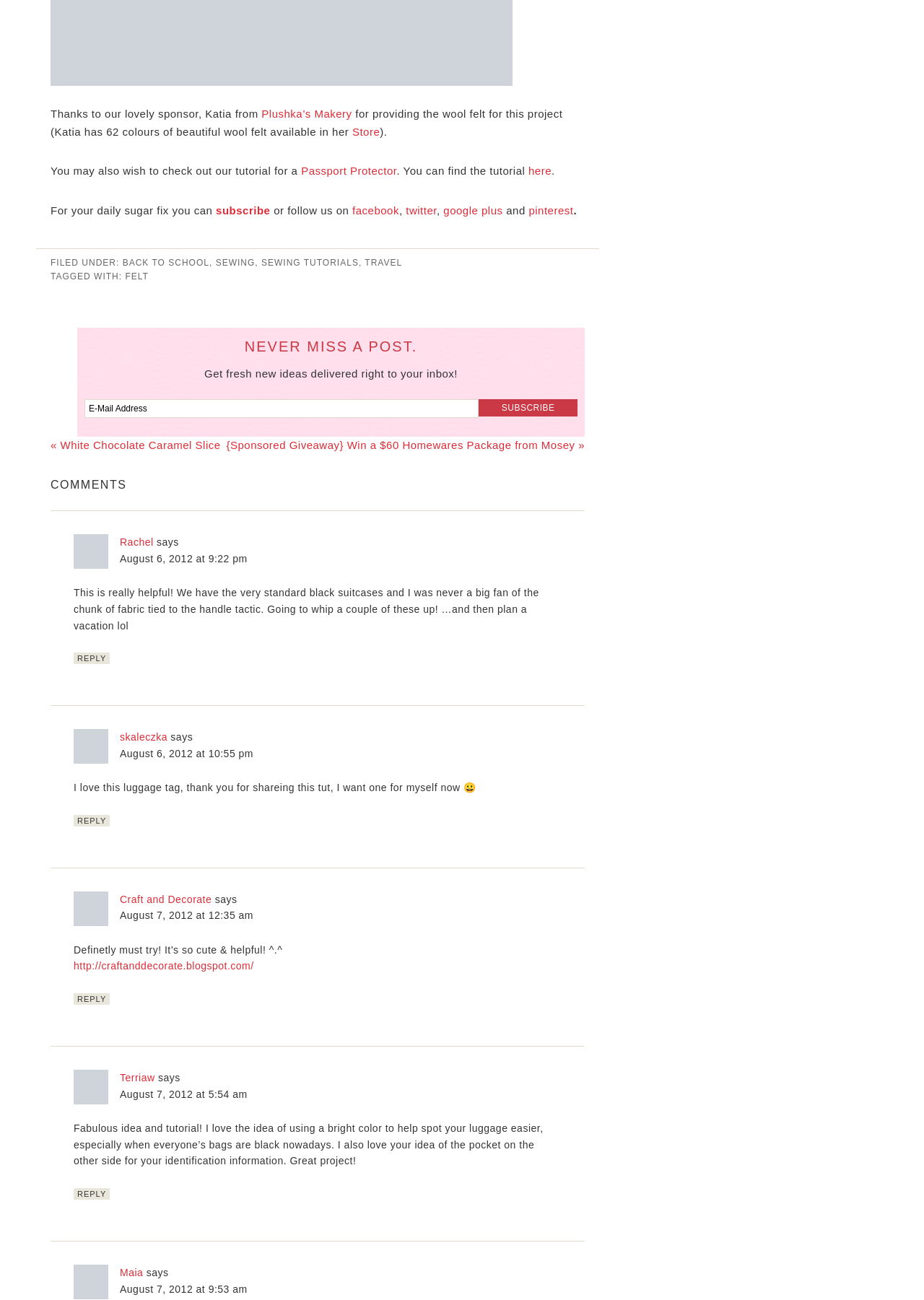Give a one-word or phrase response to the following question: How many colors of wool felt are available in Katia's store?

62